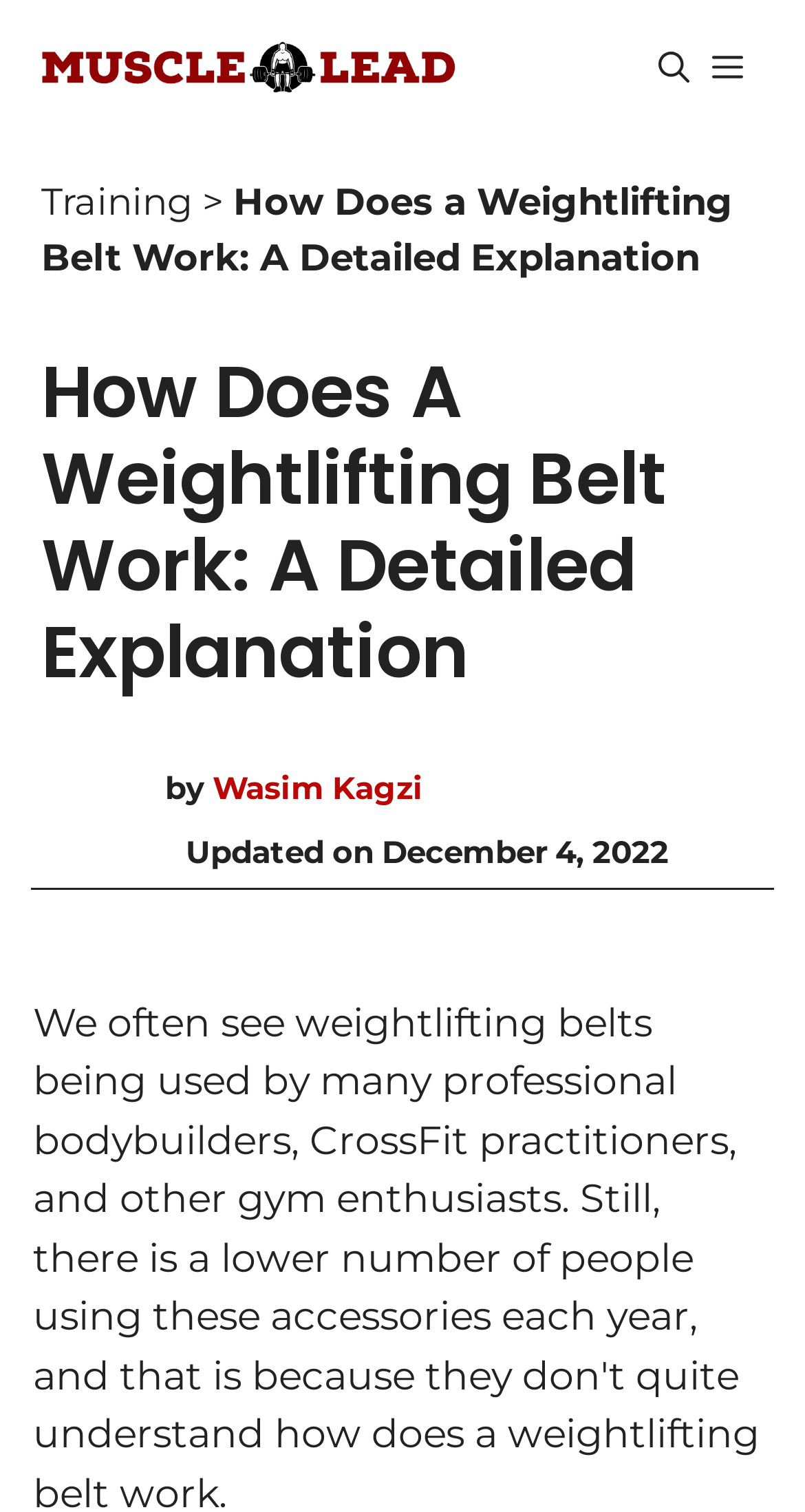Reply to the question with a single word or phrase:
What is the name of the website?

MuscleLead